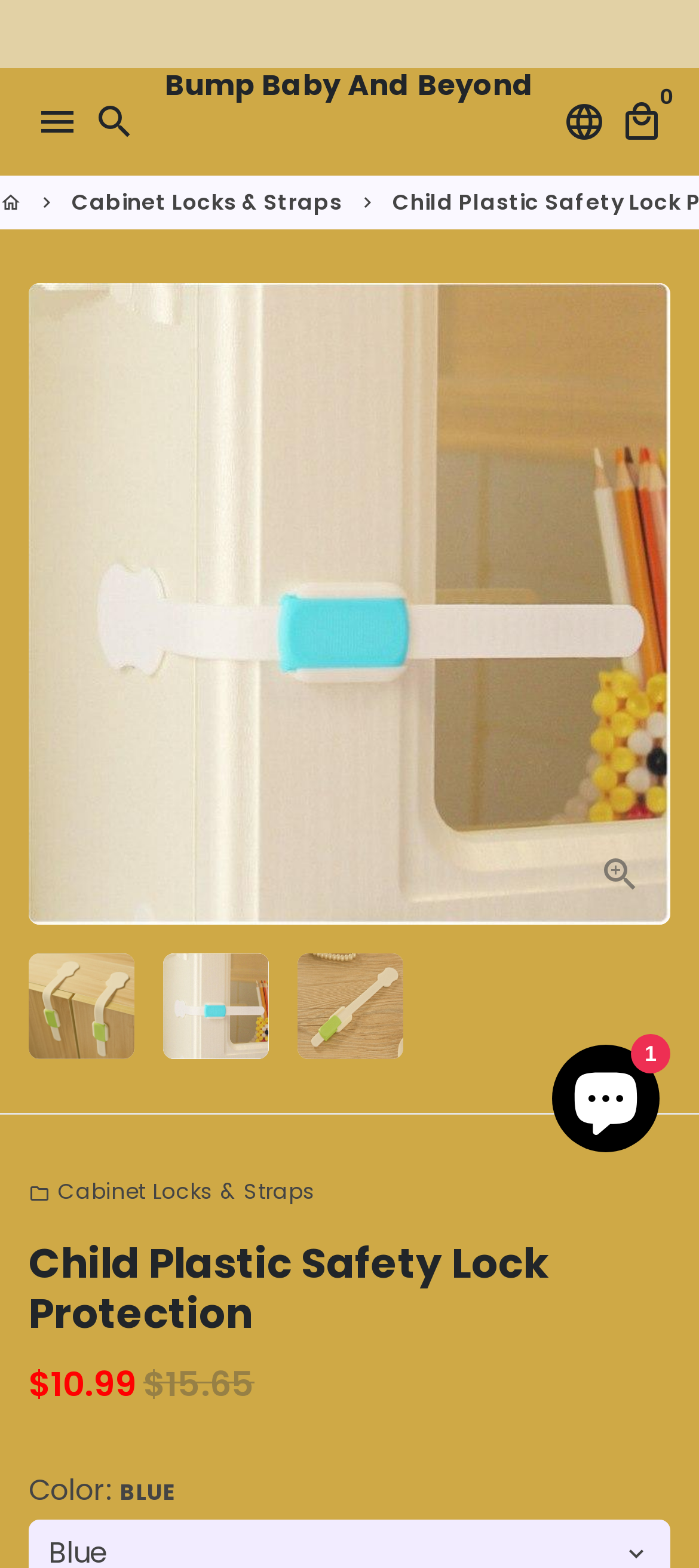Locate the bounding box coordinates of the area that needs to be clicked to fulfill the following instruction: "Search for products". The coordinates should be in the format of four float numbers between 0 and 1, namely [left, top, right, bottom].

[0.123, 0.059, 0.205, 0.095]